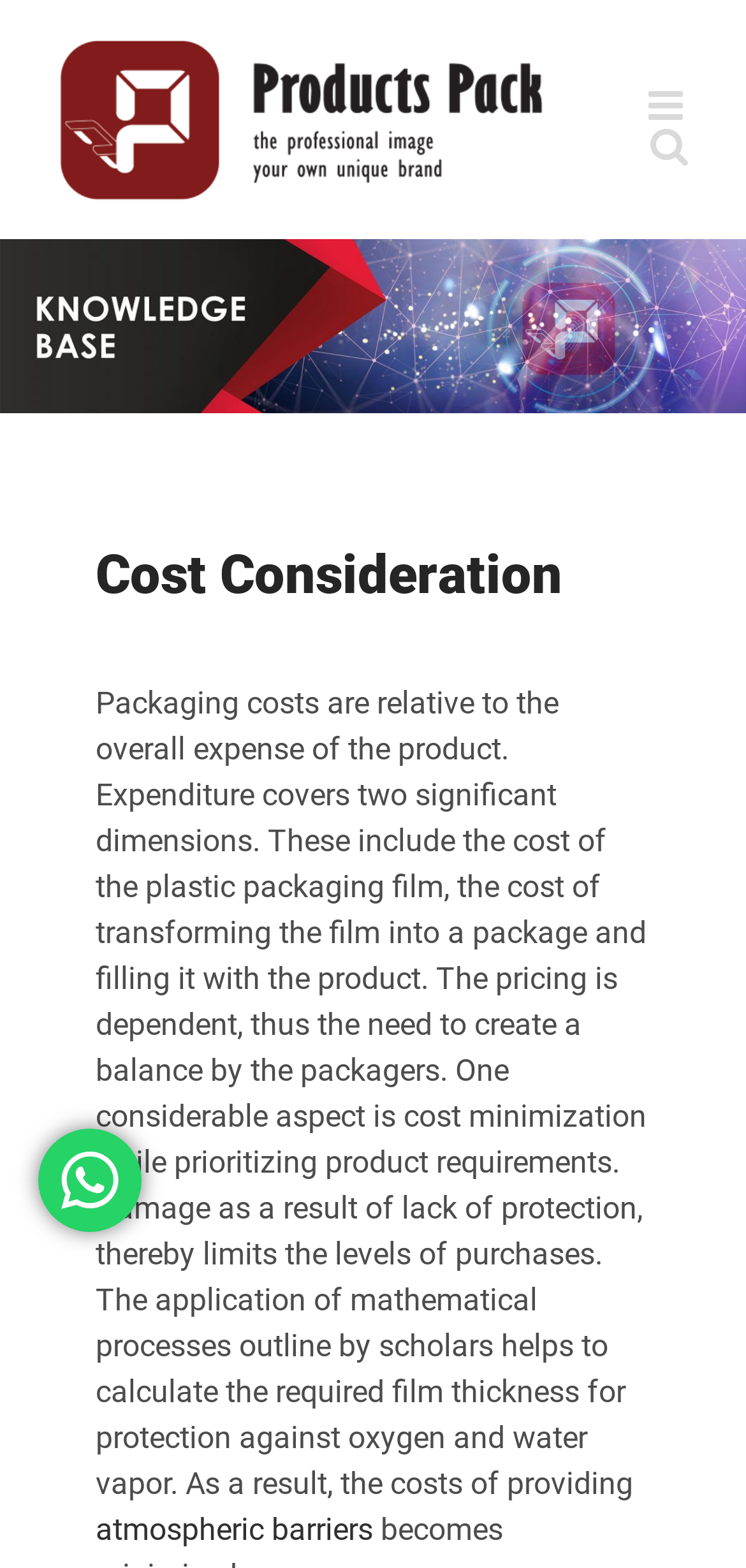Using the webpage screenshot, locate the HTML element that fits the following description and provide its bounding box: "aria-label="Toggle mobile menu"".

[0.869, 0.055, 0.923, 0.081]